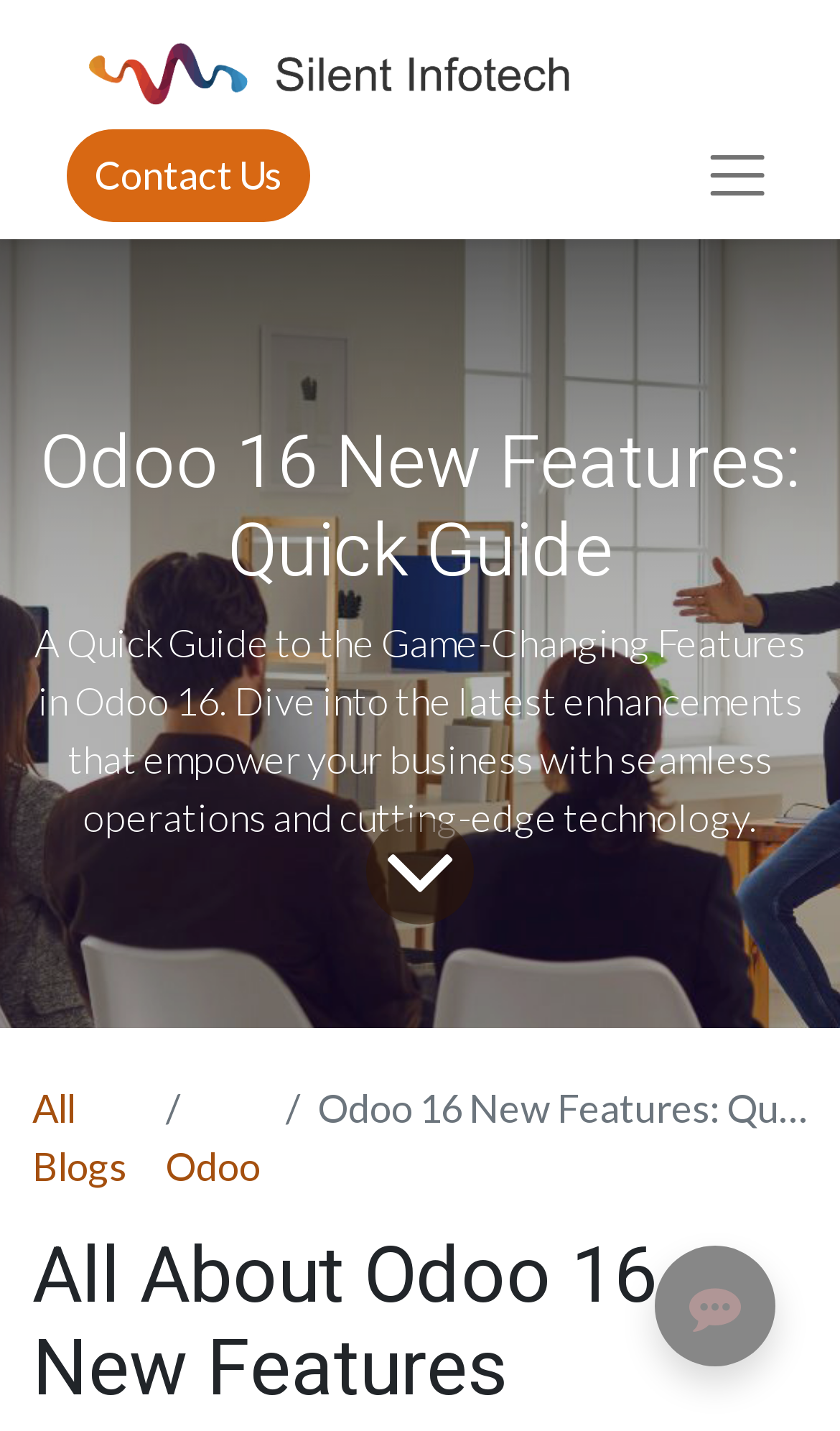Identify the bounding box for the UI element described as: "Contact Us". The coordinates should be four float numbers between 0 and 1, i.e., [left, top, right, bottom].

[0.079, 0.09, 0.369, 0.156]